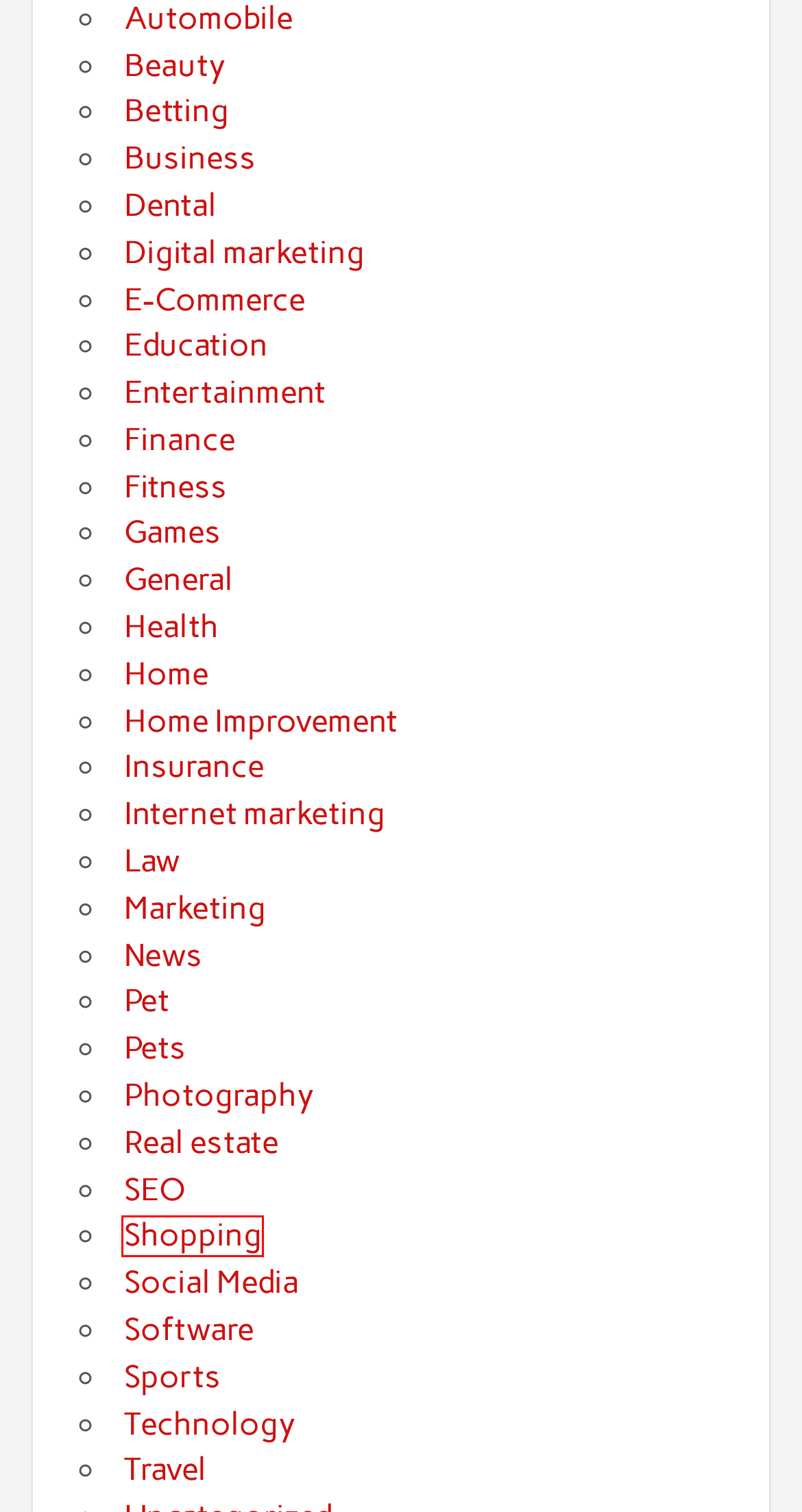You are given a webpage screenshot where a red bounding box highlights an element. Determine the most fitting webpage description for the new page that loads after clicking the element within the red bounding box. Here are the candidates:
A. Shopping – Fitness Magazine
B. Unprecedented Organizations of Top Divorce Lawyers in the Woodlands Benefit – Fitness Magazine
C. Exclusive Elegance – Yacht Rentals for the Ultimate Getaway – Fitness Magazine
D. Sports – Fitness Magazine
E. Betting – Fitness Magazine
F. Dental – Fitness Magazine
G. Anime – Fitness Magazine
H. Uncategorized – Fitness Magazine

A